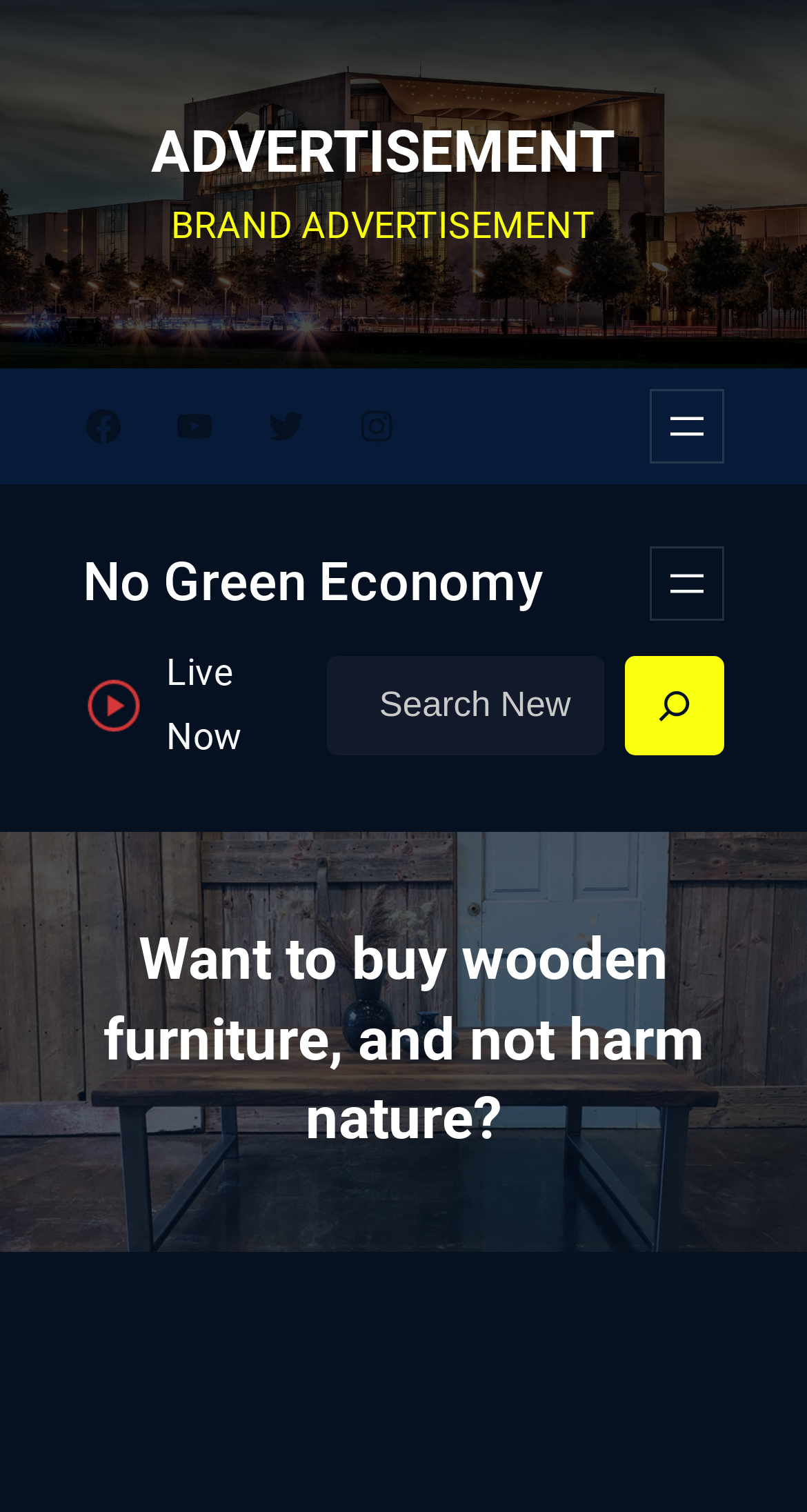Please locate the bounding box coordinates of the element that should be clicked to achieve the given instruction: "Search for something".

[0.406, 0.434, 0.897, 0.499]